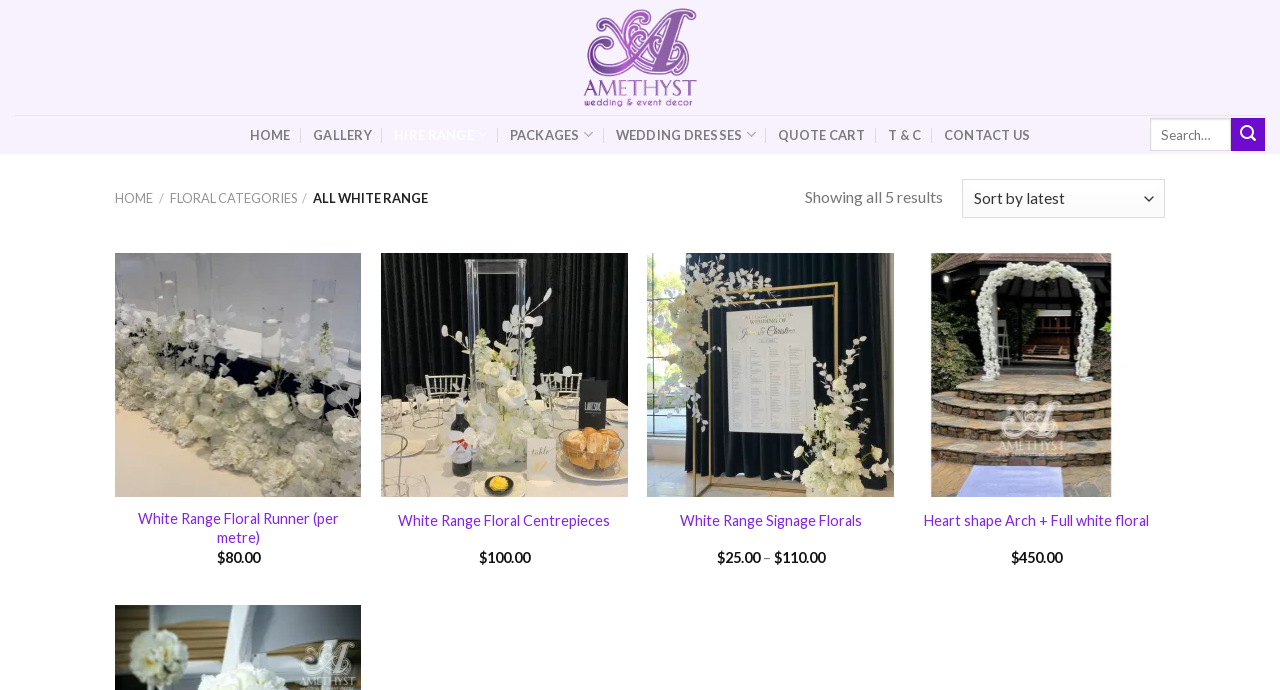Can users add products to a wishlist?
Please interpret the details in the image and answer the question thoroughly.

I found that each product has an 'Add to Wishlist' link, which indicates that users can add products to a wishlist for later reference or purchase.